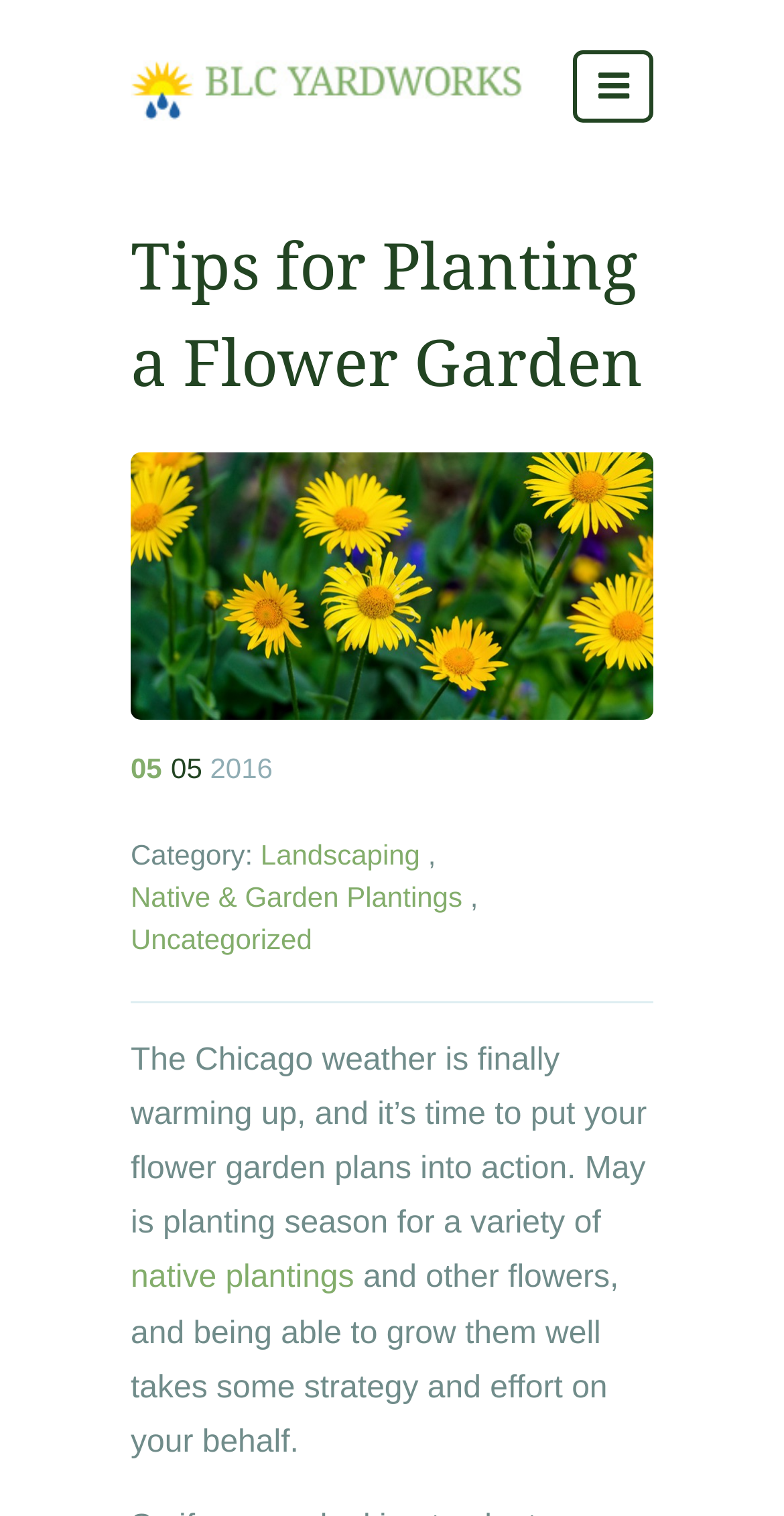Using the description: "Uncategorized", determine the UI element's bounding box coordinates. Ensure the coordinates are in the format of four float numbers between 0 and 1, i.e., [left, top, right, bottom].

[0.167, 0.608, 0.398, 0.629]